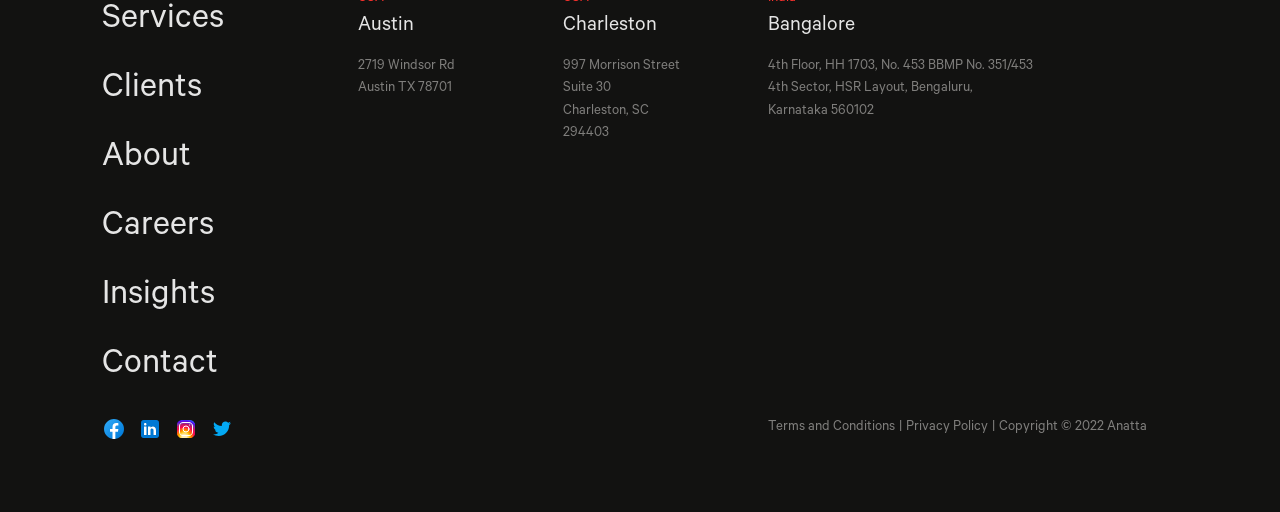Pinpoint the bounding box coordinates of the element that must be clicked to accomplish the following instruction: "View Careers page". The coordinates should be in the format of four float numbers between 0 and 1, i.e., [left, top, right, bottom].

[0.08, 0.41, 0.23, 0.513]